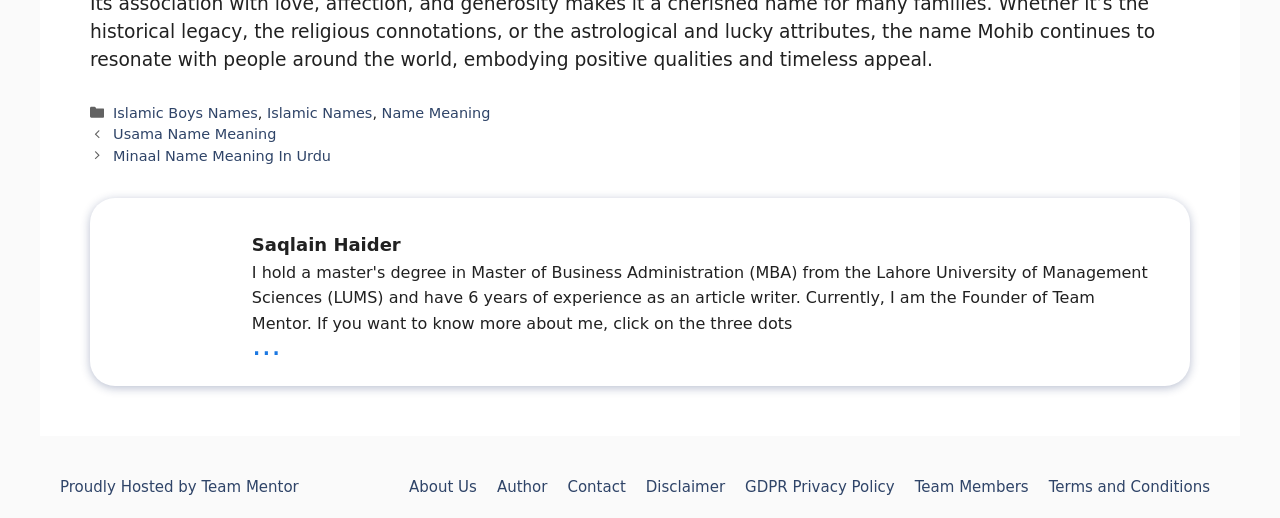What is the author of the webpage?
Please provide a single word or phrase based on the screenshot.

Saqlain Haider